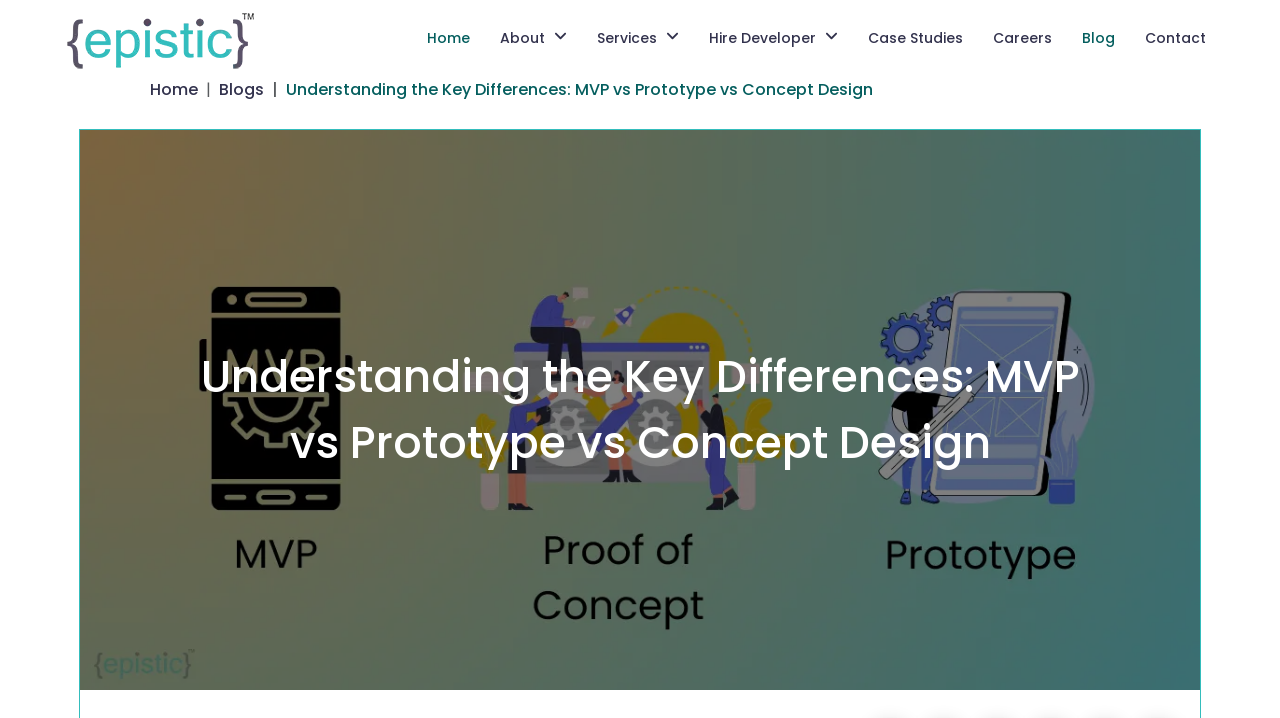Give a one-word or short phrase answer to this question: 
How many navigation links are there?

8